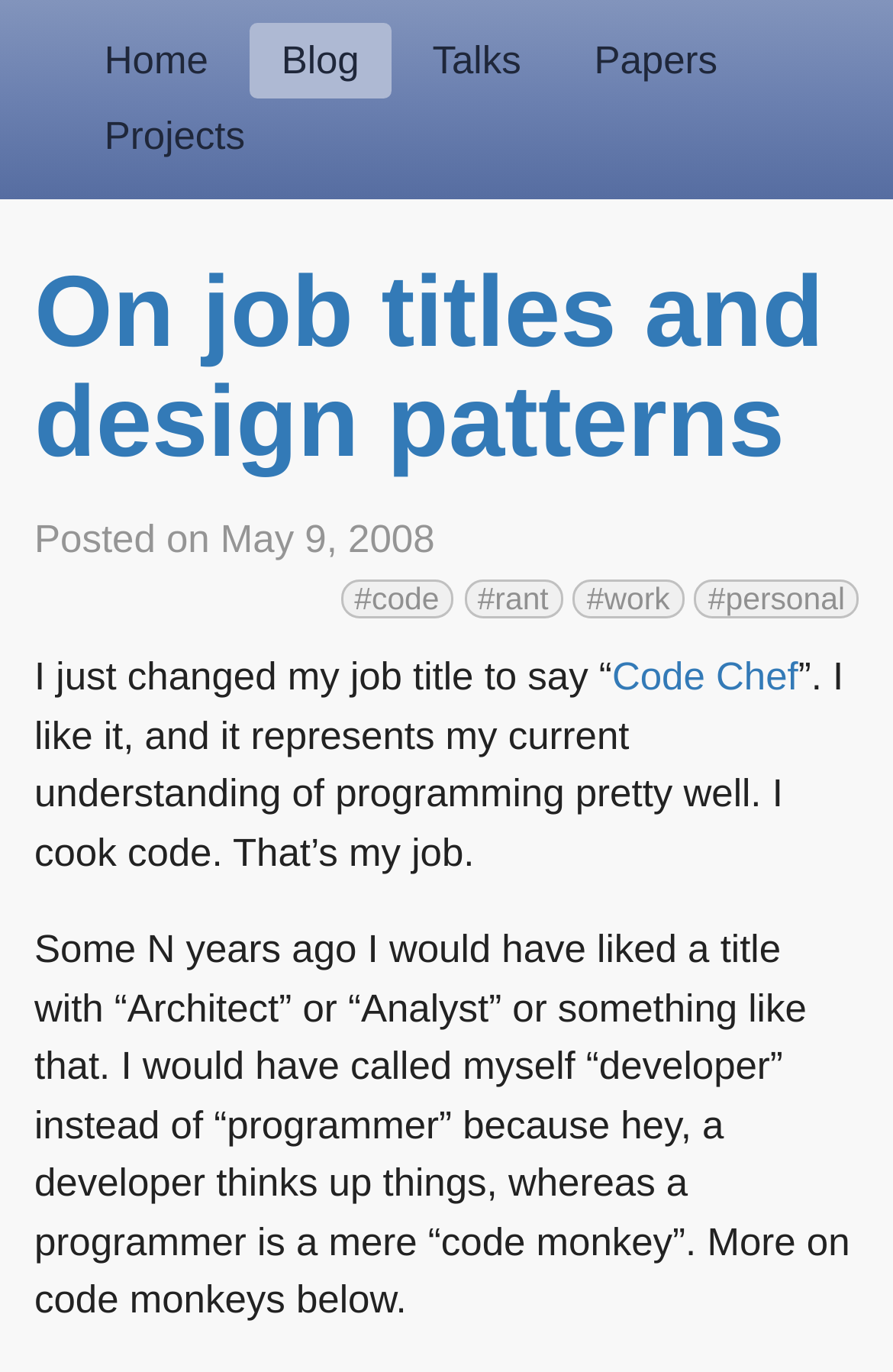Please specify the bounding box coordinates of the clickable section necessary to execute the following command: "read papers".

[0.63, 0.017, 0.838, 0.072]